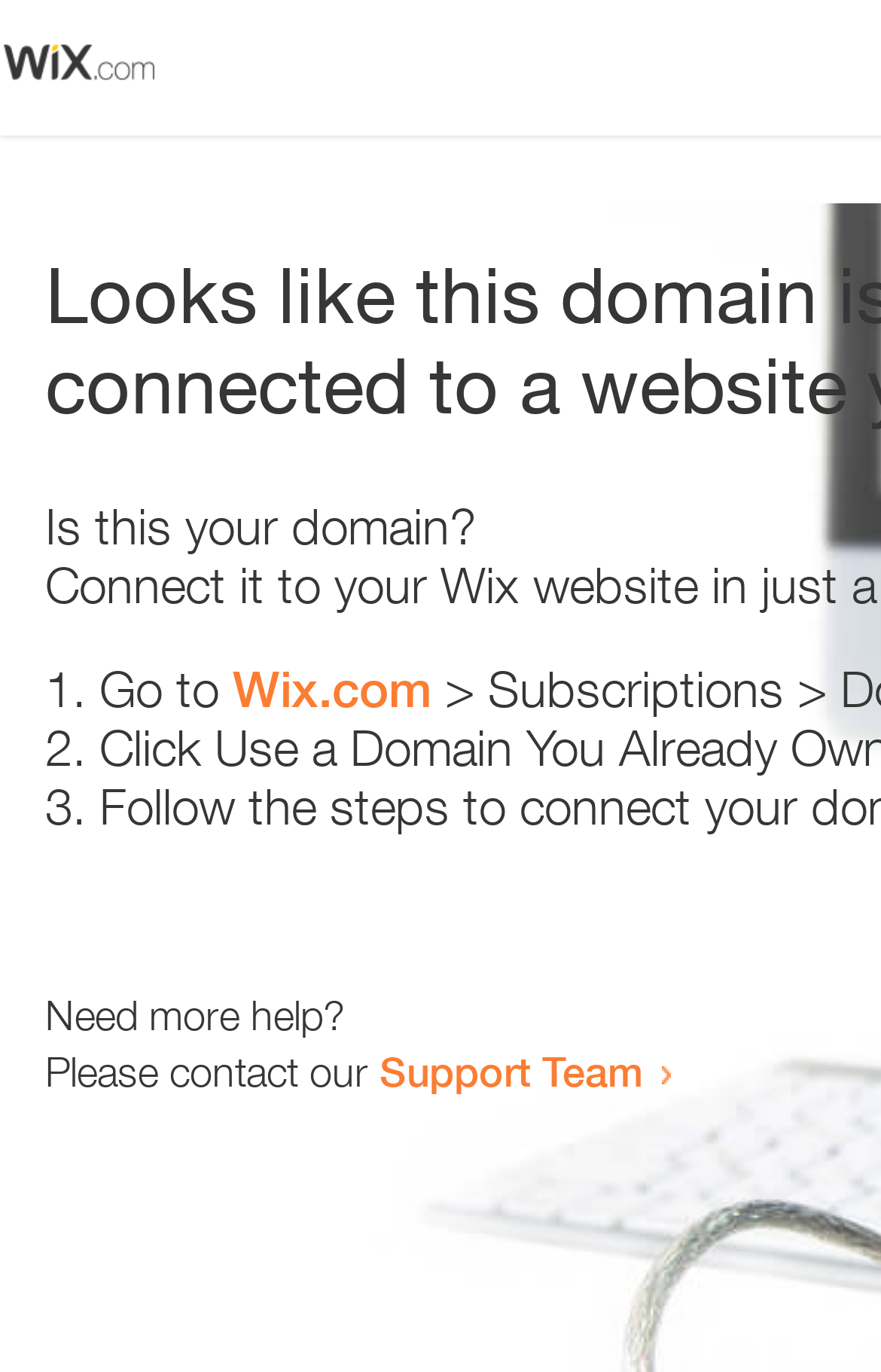How many text elements are present?
Please look at the screenshot and answer using one word or phrase.

6